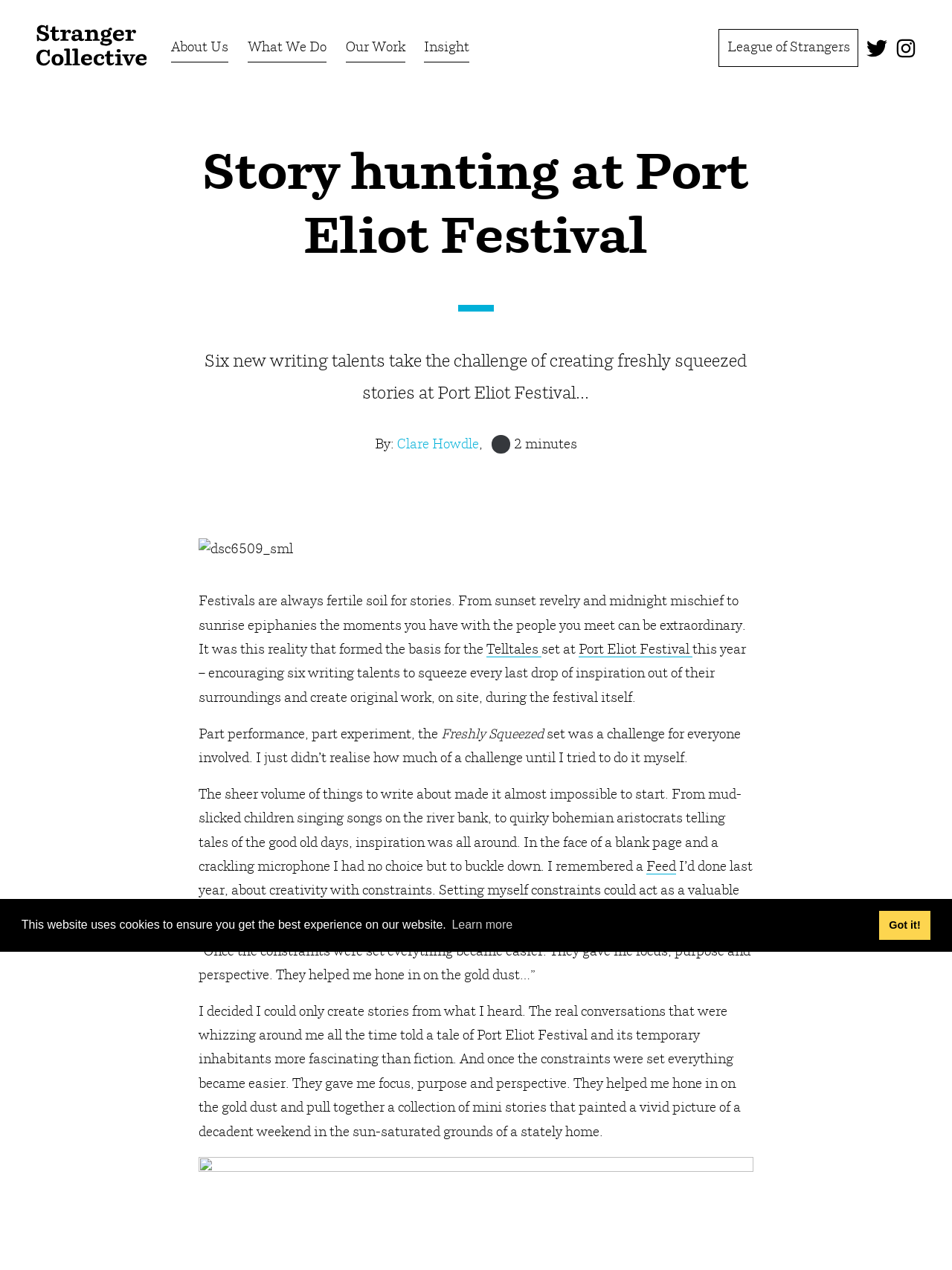Highlight the bounding box coordinates of the element you need to click to perform the following instruction: "Click the 'Port Eliot Festival' link."

[0.608, 0.507, 0.727, 0.518]